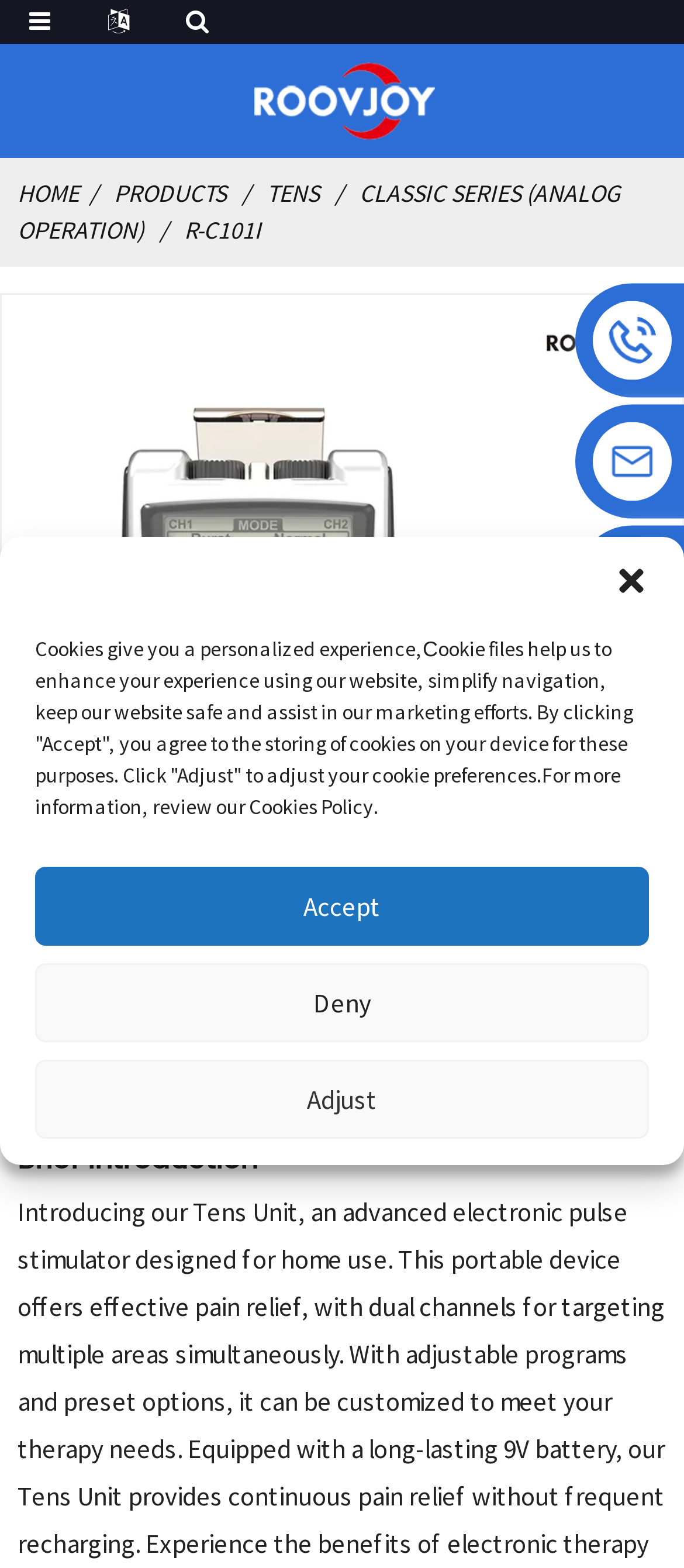Please locate and retrieve the main header text of the webpage.

Classic TENS Electrotherapy Devices With Analog Adjustment